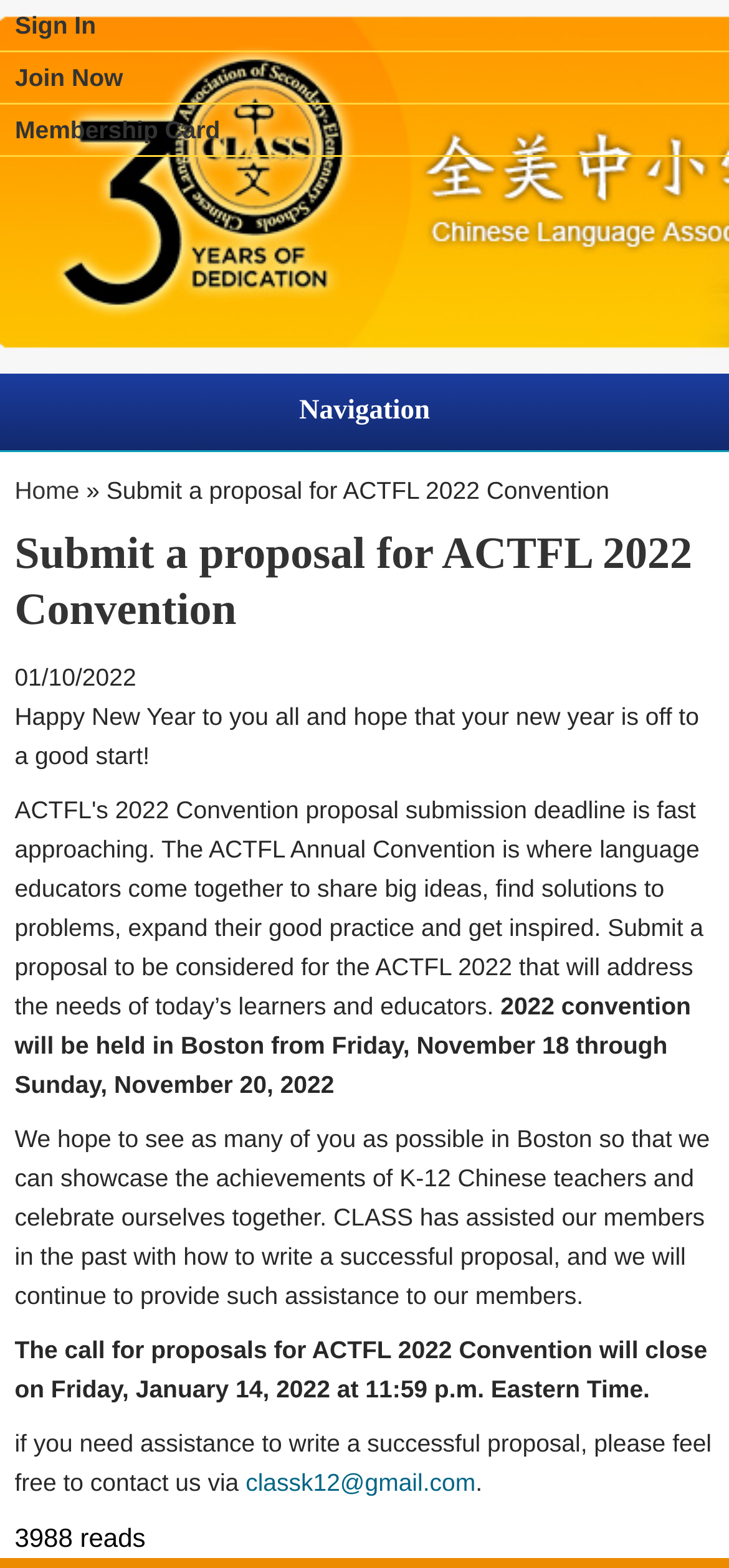Using the information in the image, give a comprehensive answer to the question: 
How can one contact CLASS for assistance with writing a proposal?

The contact information can be found in the paragraph that mentions the assistance provided by CLASS, which states that if one needs assistance to write a successful proposal, they can contact CLASS via the email address classk12@gmail.com.